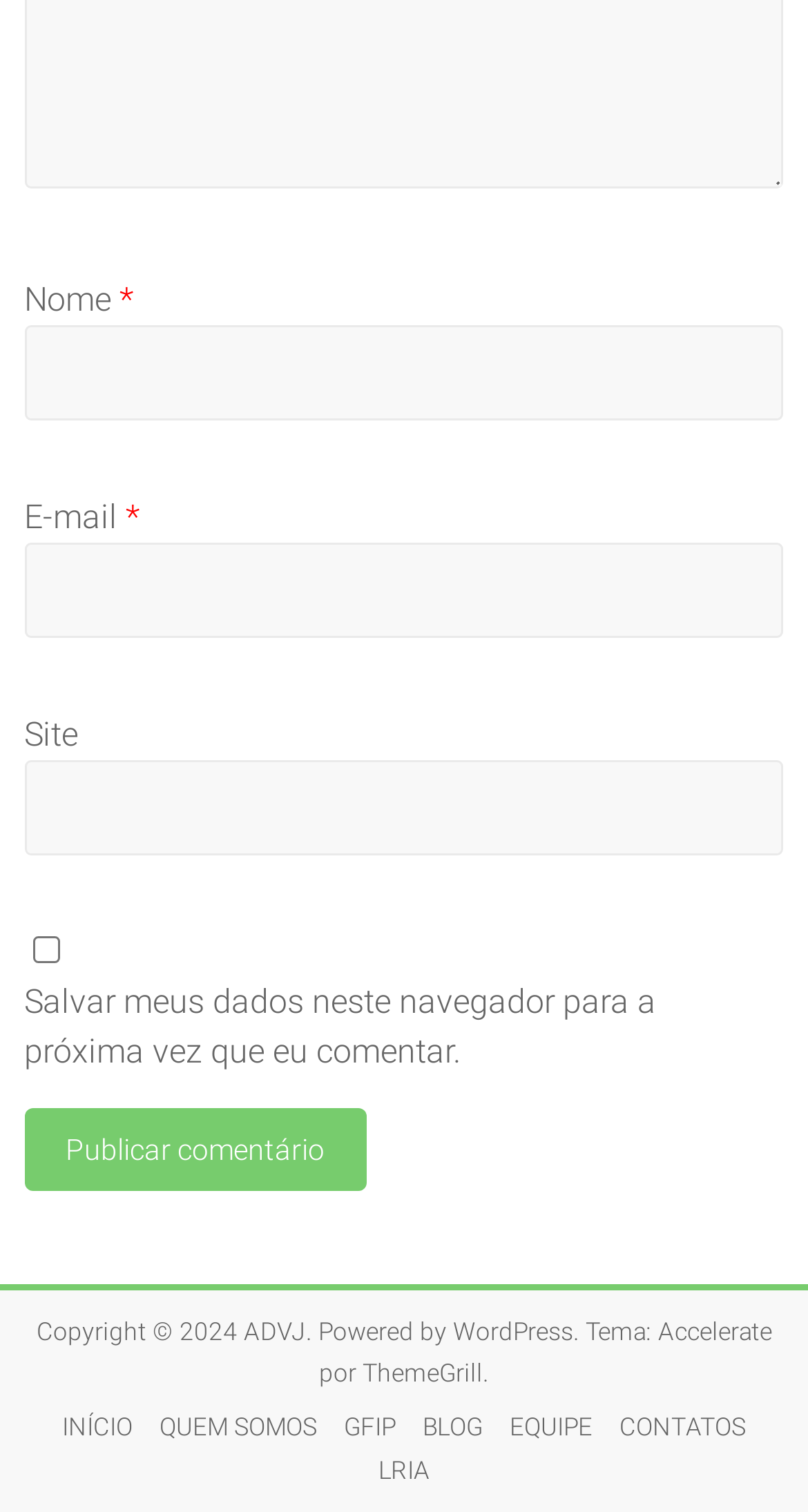What is the label of the first textbox?
Please provide a detailed answer to the question.

The first textbox is located at the top of the webpage and has a label 'Nome' above it, indicating that it is for entering the user's name.